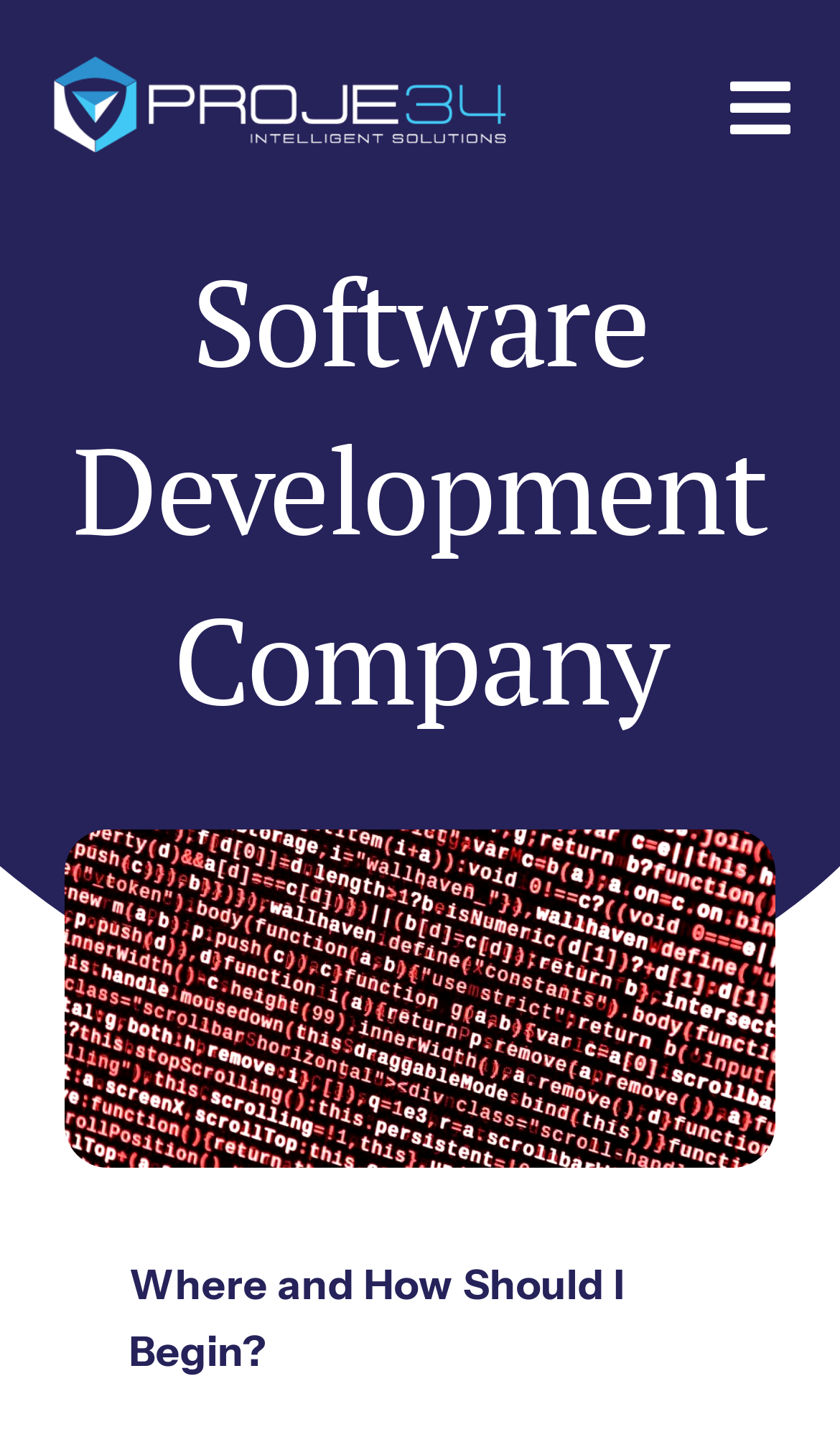Find the bounding box coordinates of the clickable element required to execute the following instruction: "Click the toggle navigation button". Provide the coordinates as four float numbers between 0 and 1, i.e., [left, top, right, bottom].

[0.864, 0.051, 0.946, 0.099]